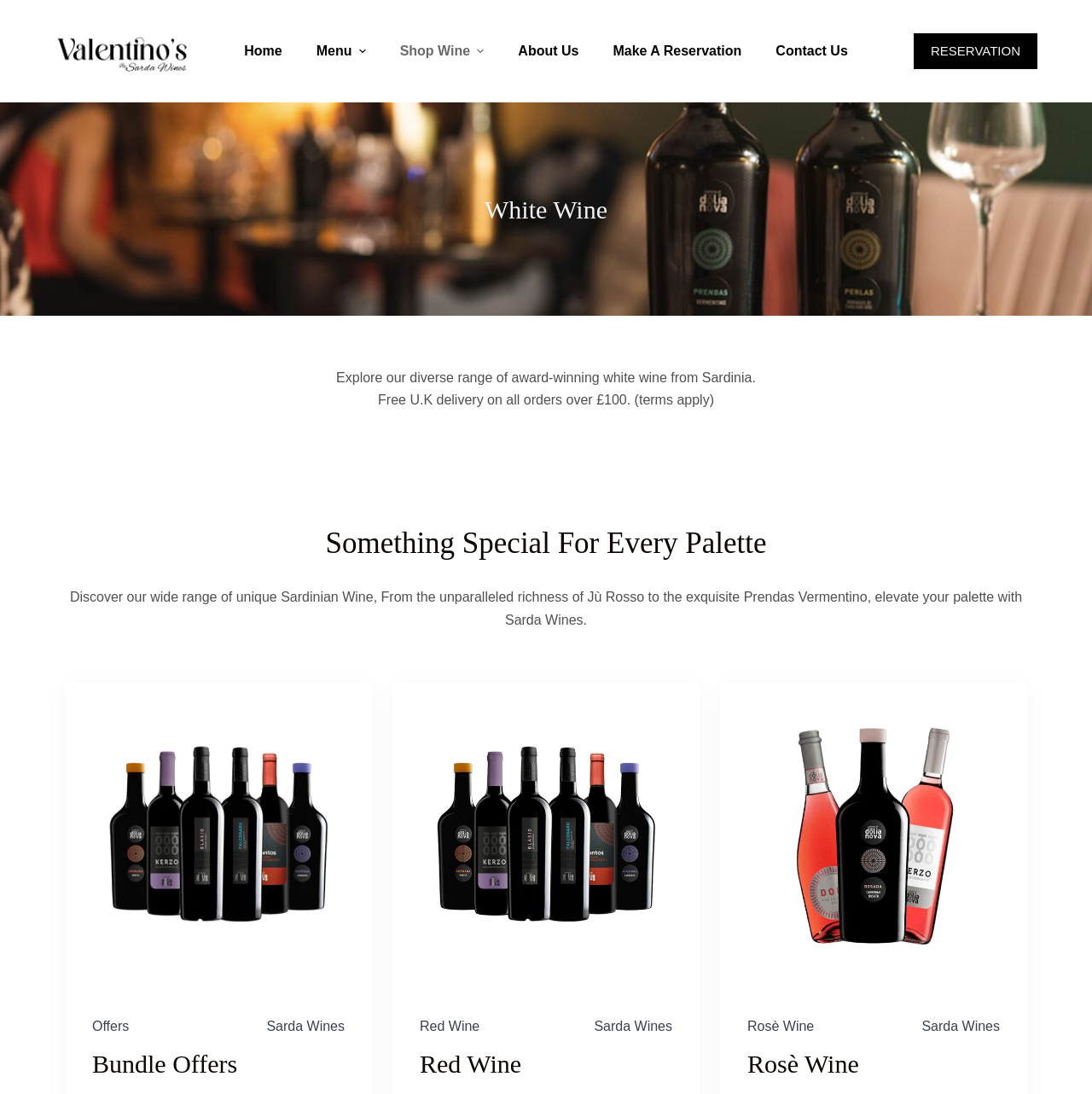Identify the bounding box coordinates of the region that should be clicked to execute the following instruction: "Expand the 'Menu' dropdown".

[0.274, 0.0, 0.351, 0.094]